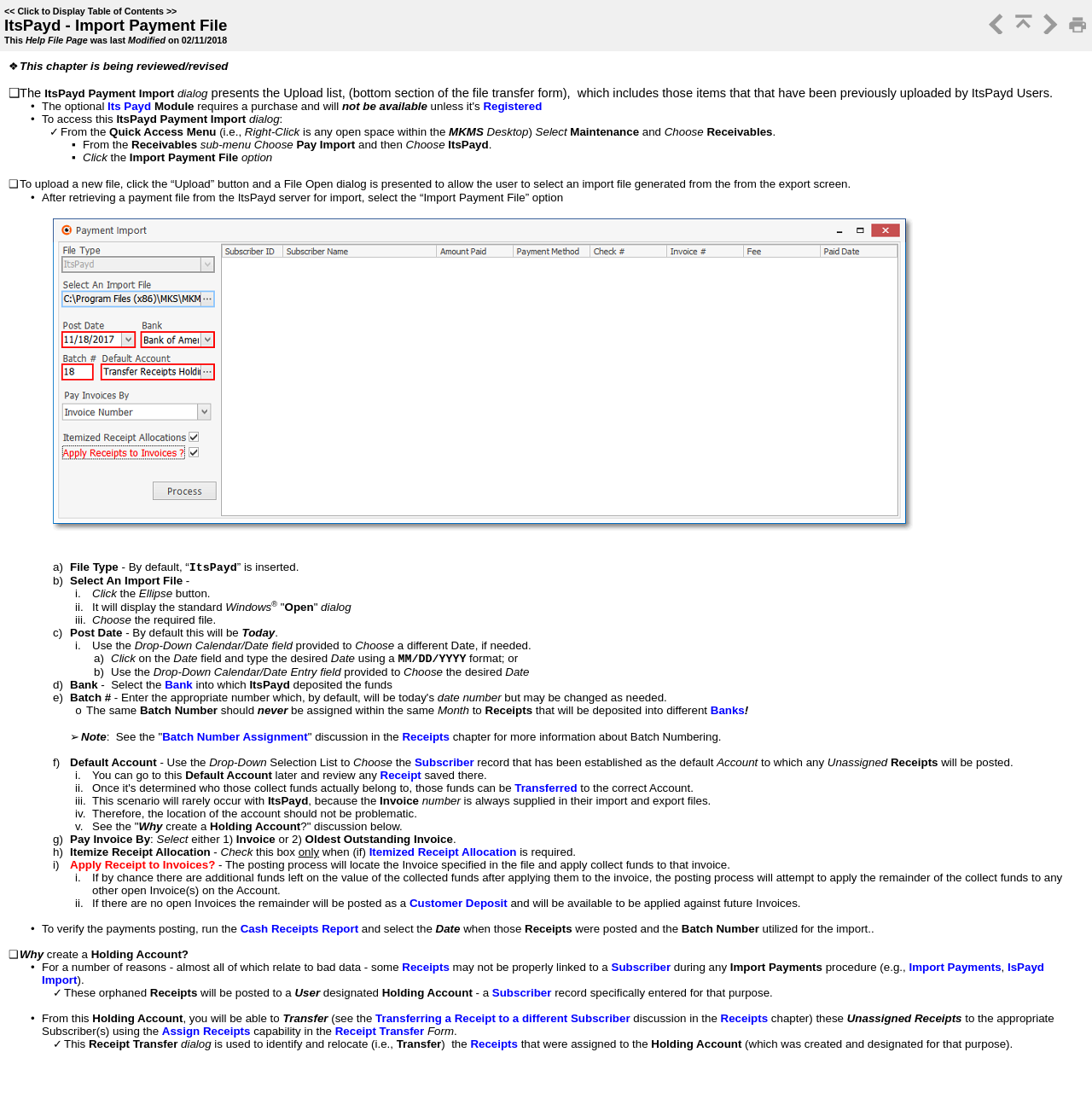Determine the bounding box coordinates of the clickable element to complete this instruction: "Click Previous Topic". Provide the coordinates in the format of four float numbers between 0 and 1, [left, top, right, bottom].

[0.9, 0.022, 0.922, 0.034]